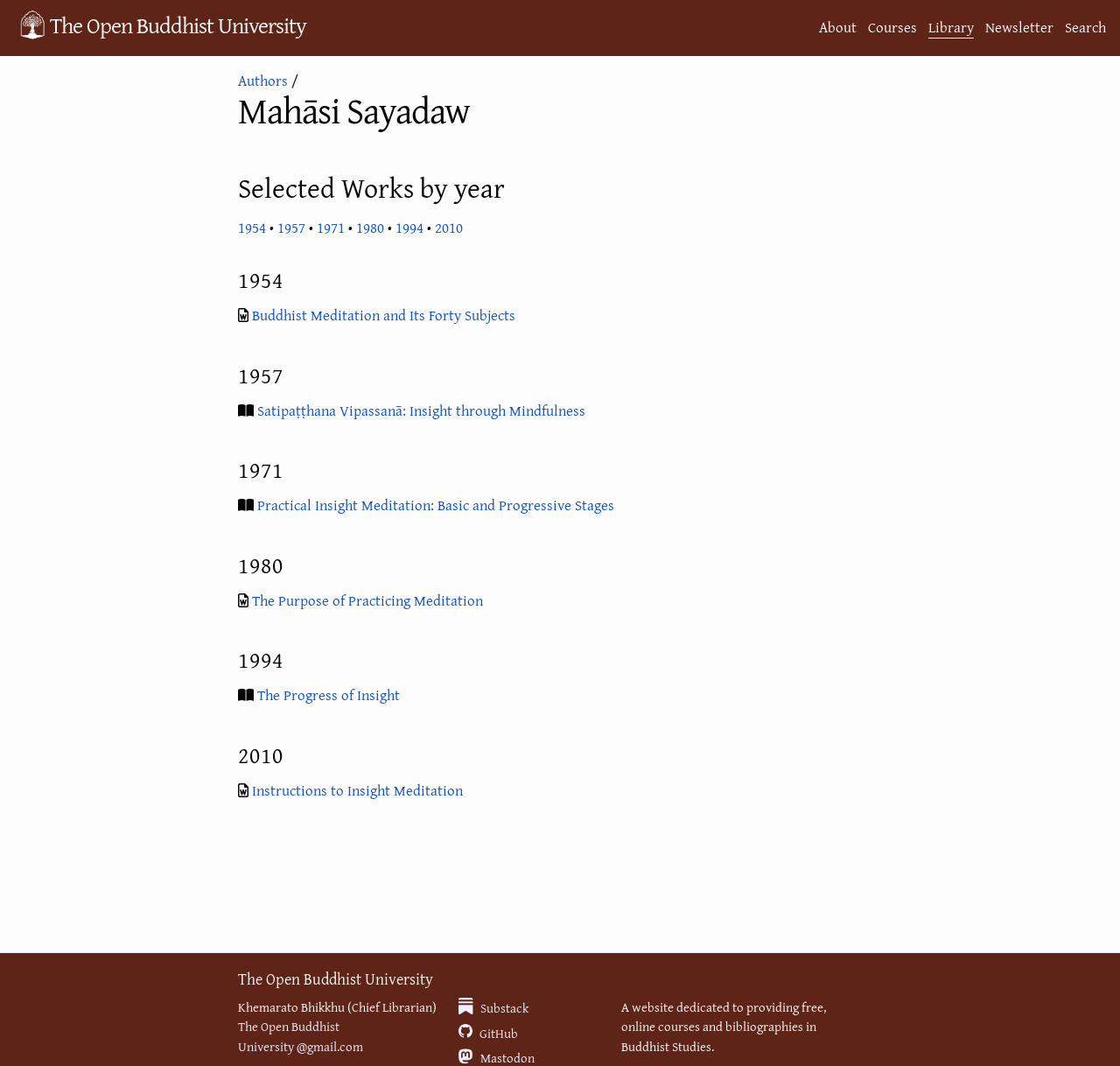Detail the webpage's structure and highlights in your description.

The webpage is dedicated to providing free online courses and bibliographies in Buddhist Studies. At the top left corner, there is a logo of The Open Buddhist University, accompanied by a navigation menu with links to "About", "Courses", "Library", "Newsletter", and "Search". 

Below the navigation menu, the main content area is divided into two sections. The top section features a heading "Mahāsi Sayadaw" and a subheading "Selected Works by year". This section lists several links to the author's works, organized by year, from 1954 to 2010. Each year is accompanied by a bullet point and a link to the corresponding work. 

The works listed include "Buddhist Meditation and Its Forty Subjects" (1954), "Satipaṭṭhana Vipassanā: Insight through Mindfulness" (1957), "Practical Insight Meditation: Basic and Progressive Stages" (1971), "The Purpose of Practicing Meditation" (1980), "The Progress of Insight" (1994), and "Instructions to Insight Meditation" (2010).

At the bottom of the page, there is a footer section with a heading "The Open Buddhist University" and contact information, including an email address and links to Substack and GitHub. The GitHub link is accompanied by a small GitHub icon. Additionally, there is a meta description text "A website dedicated to providing free, online courses and bibliographies in Buddhist Studies" placed at the bottom right corner of the page.